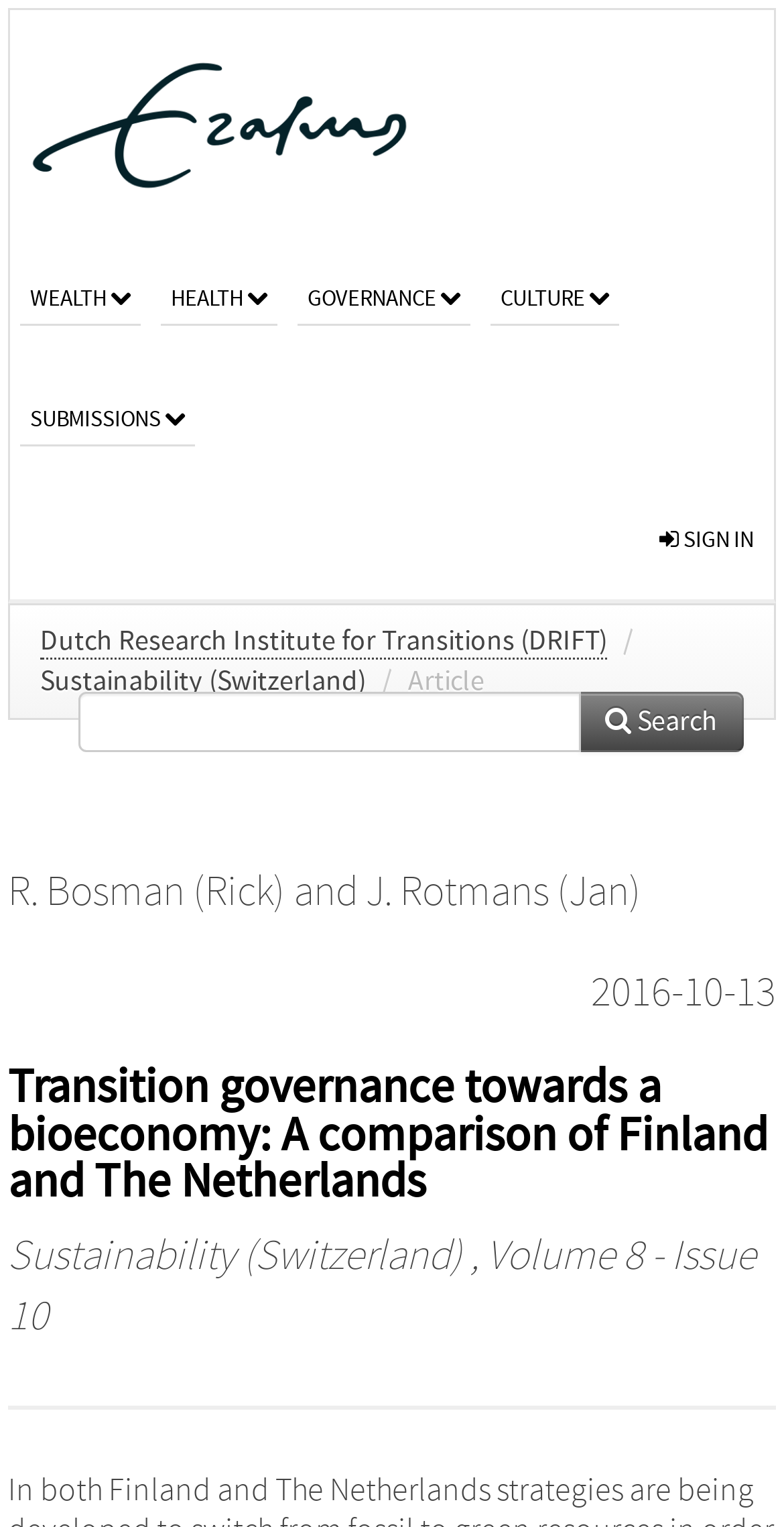Identify the bounding box coordinates for the element you need to click to achieve the following task: "go to WEALTH page". The coordinates must be four float values ranging from 0 to 1, formatted as [left, top, right, bottom].

[0.026, 0.156, 0.179, 0.213]